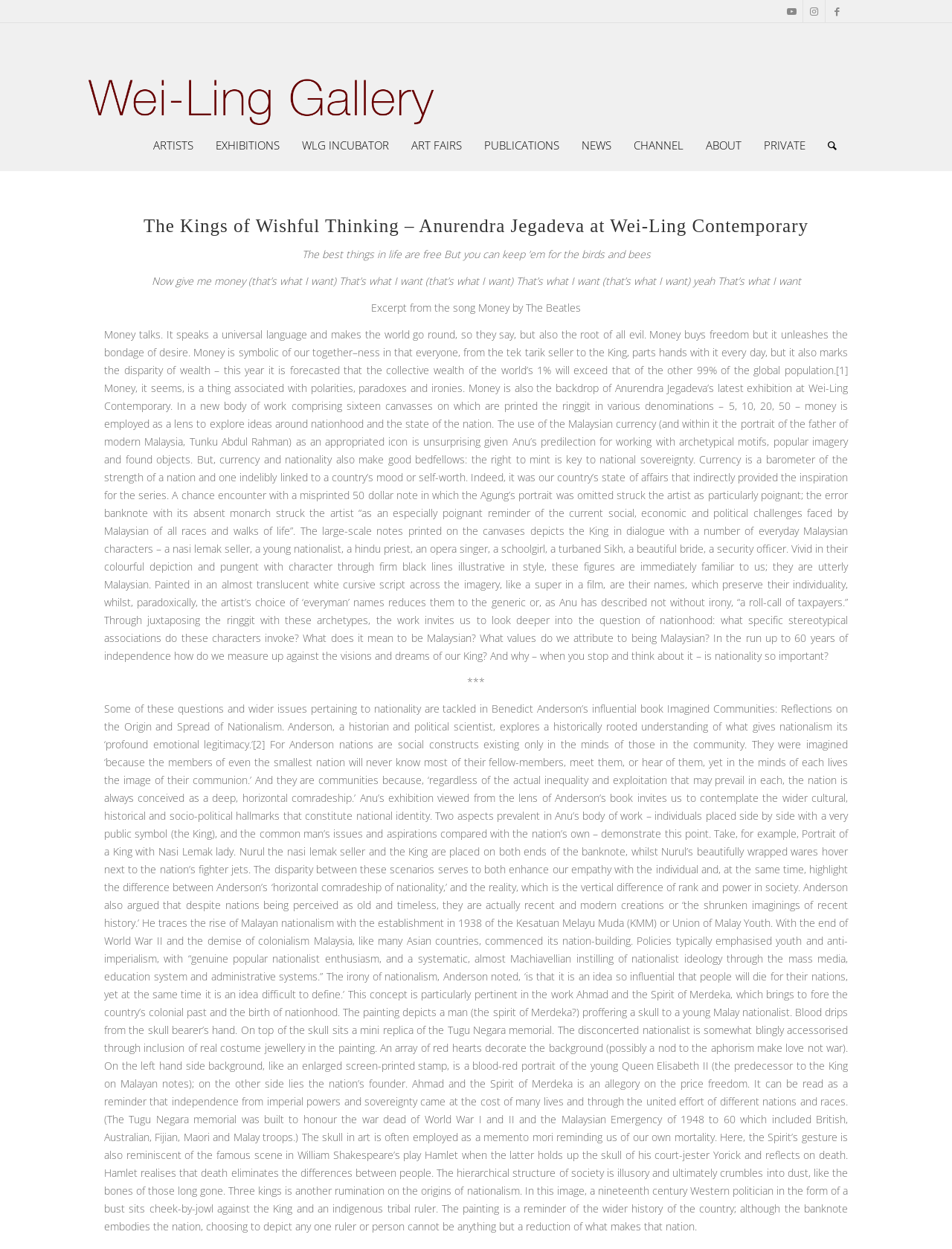Answer with a single word or phrase: 
What is the name of the book mentioned in the essay?

Imagined Communities